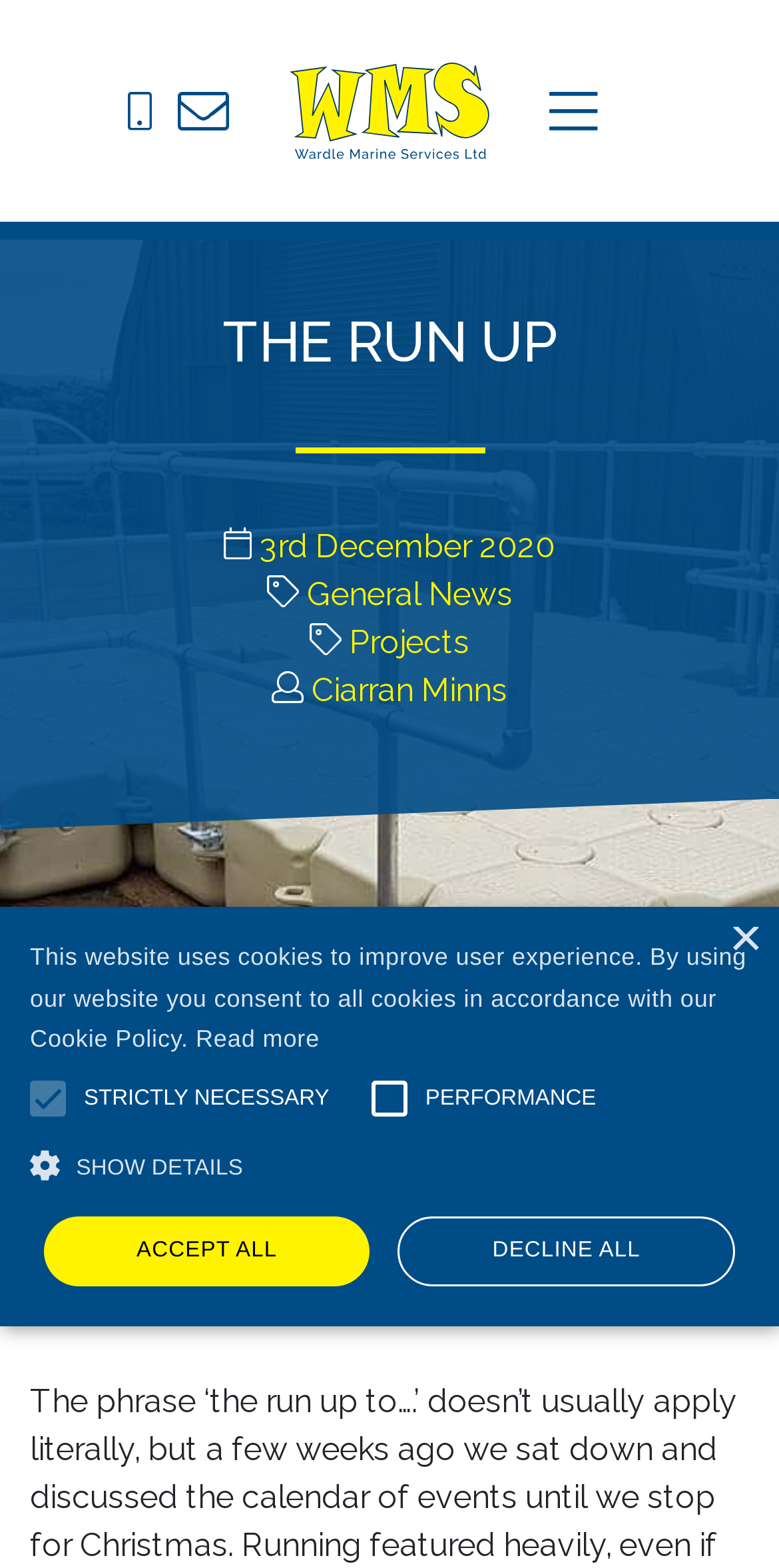Reply to the question with a single word or phrase:
How many links are in the main navigation menu?

6